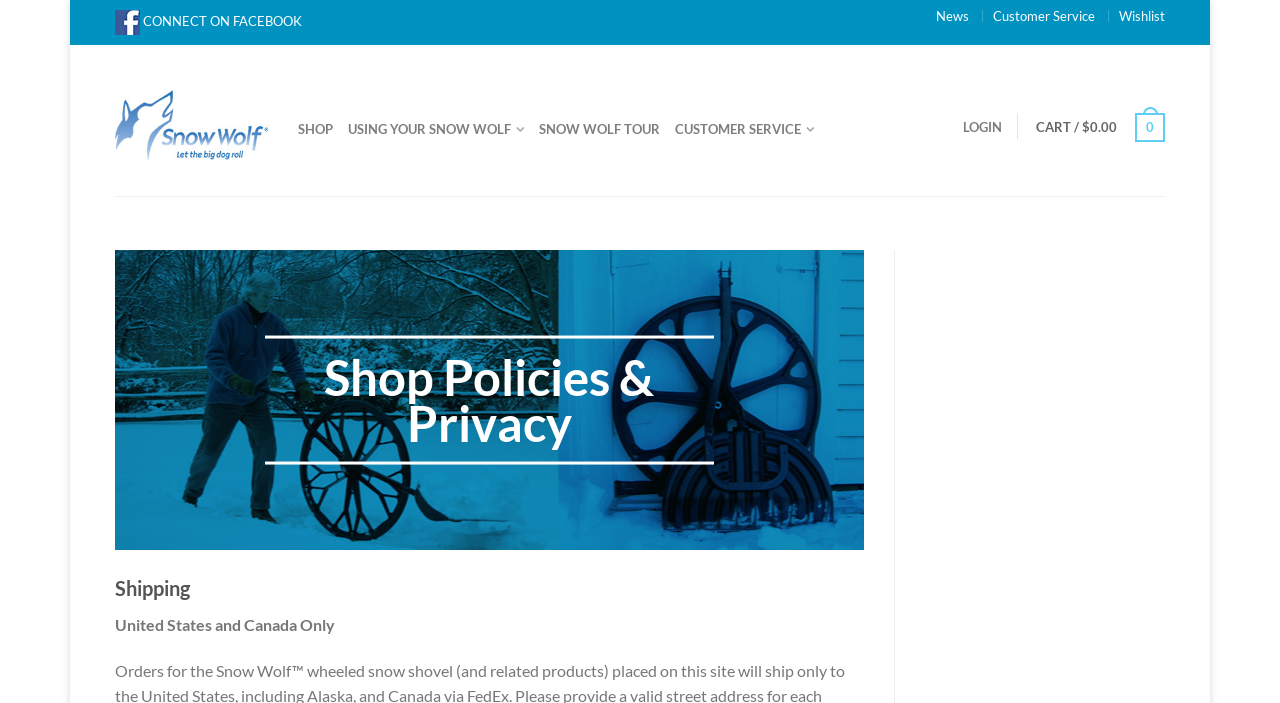Select the bounding box coordinates of the element I need to click to carry out the following instruction: "View the Shop Policies and Privacy".

[0.207, 0.477, 0.558, 0.661]